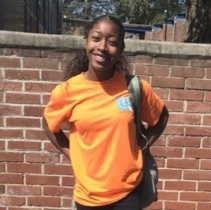What is the atmosphere of the scene?
From the details in the image, answer the question comprehensively.

The sun casts bright light, enhancing the cheerful and inviting atmosphere, which is also reflected in the girl's relaxed pose and radiant smile, suggesting a moment of joy and self-assurance.